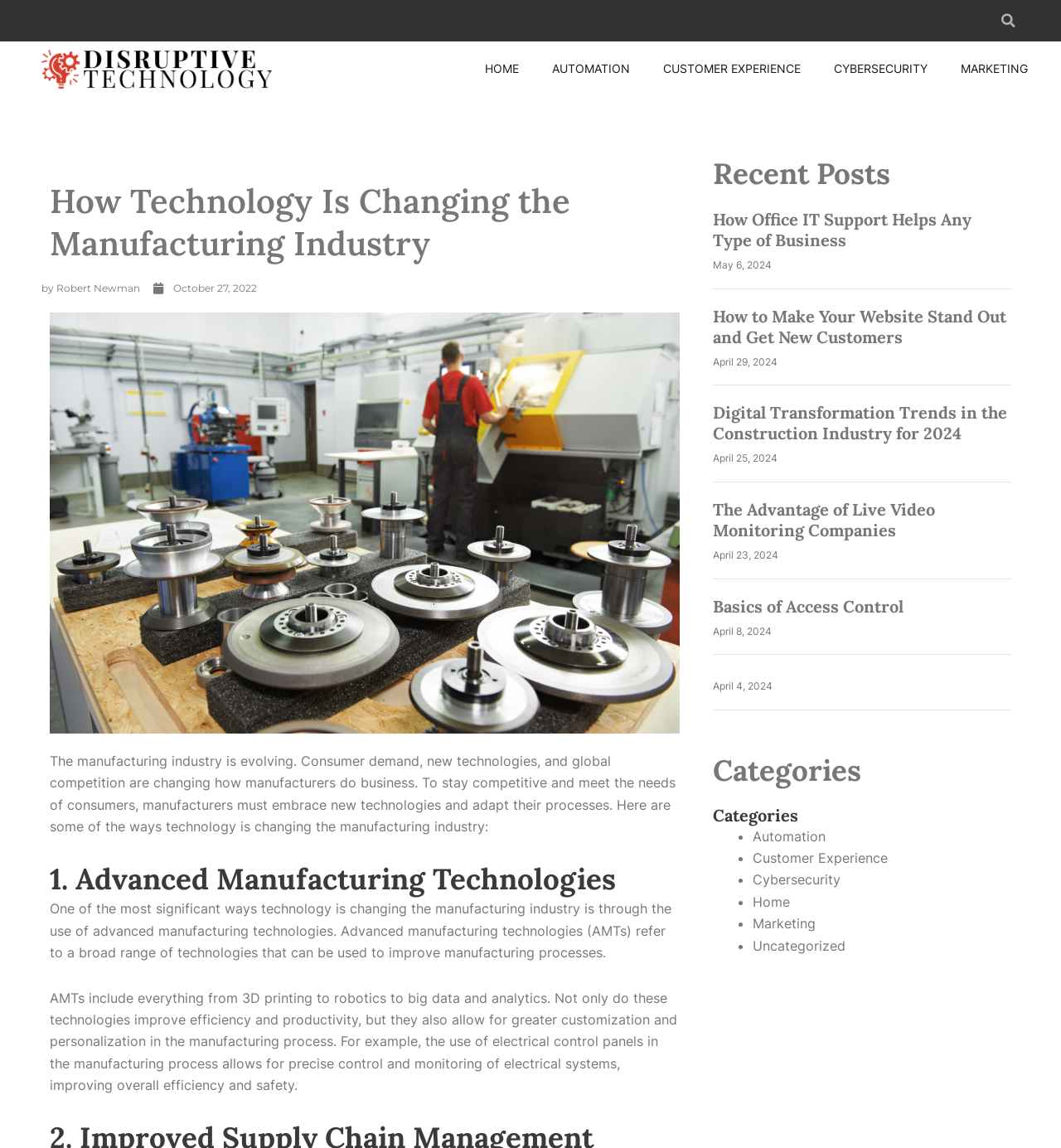Please indicate the bounding box coordinates of the element's region to be clicked to achieve the instruction: "Go to HOME page". Provide the coordinates as four float numbers between 0 and 1, i.e., [left, top, right, bottom].

[0.457, 0.036, 0.489, 0.084]